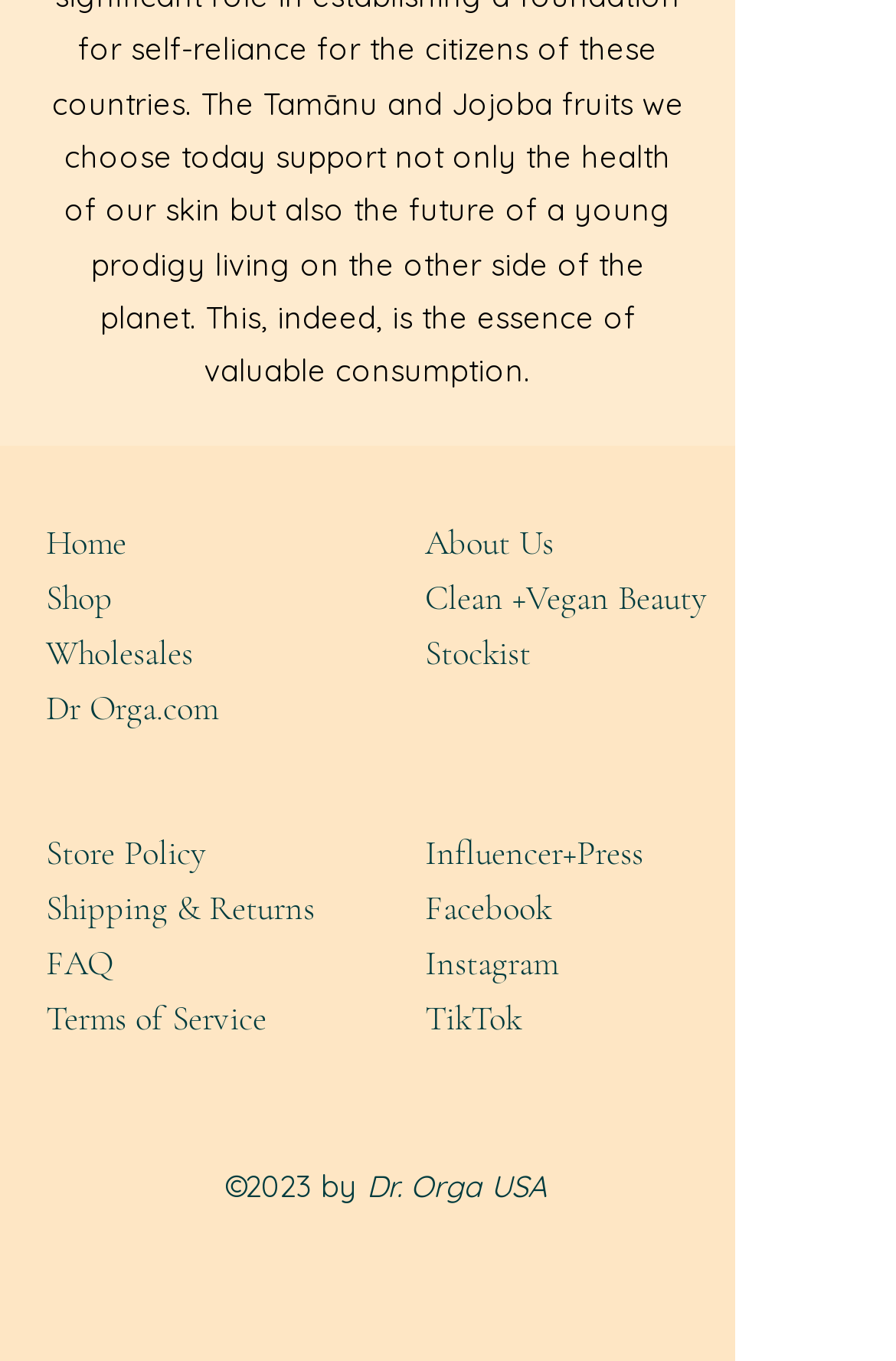Please specify the bounding box coordinates of the clickable region to carry out the following instruction: "learn about us". The coordinates should be four float numbers between 0 and 1, in the format [left, top, right, bottom].

[0.474, 0.381, 0.618, 0.413]